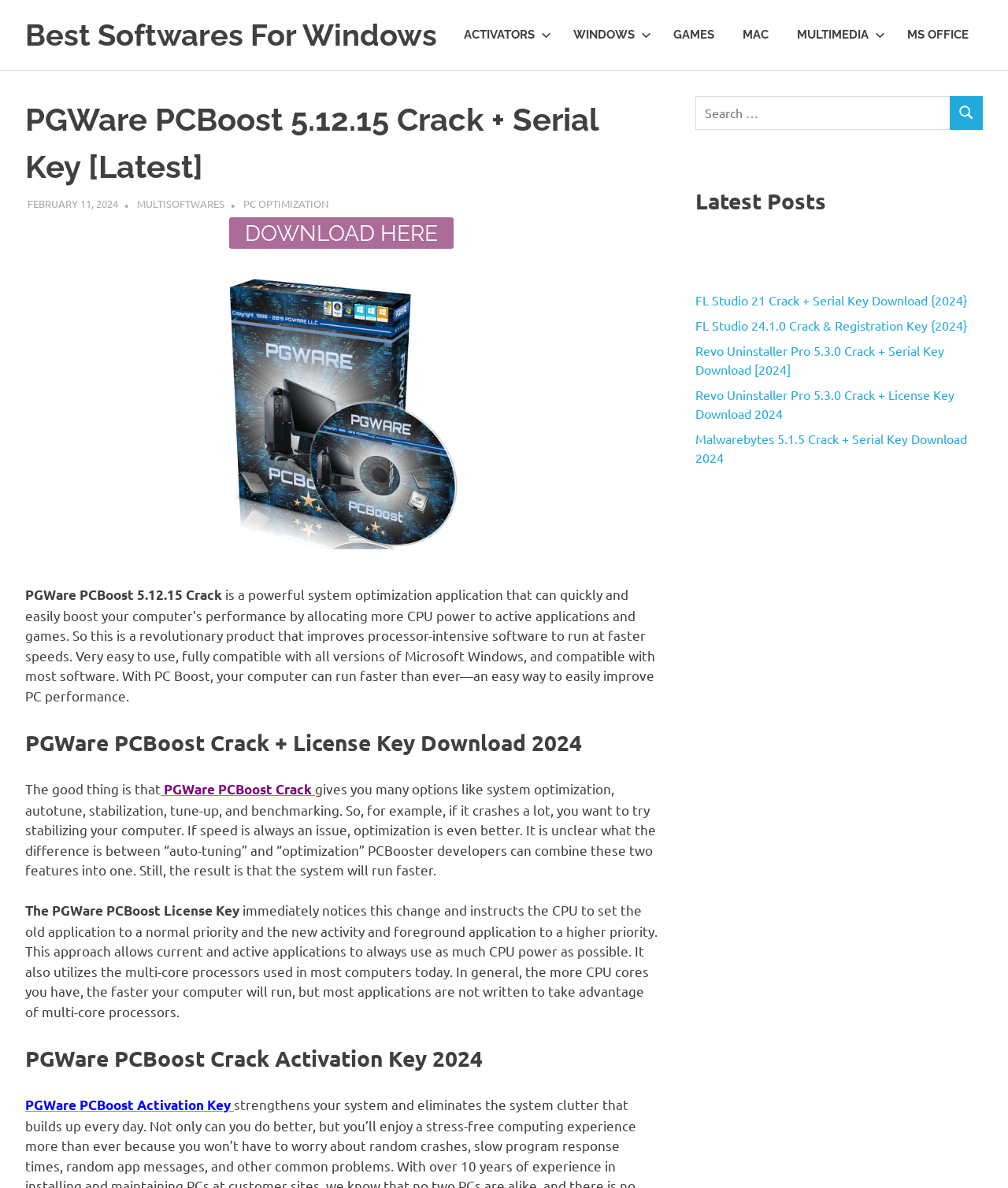Please predict the bounding box coordinates (top-left x, top-left y, bottom-right x, bottom-right y) for the UI element in the screenshot that fits the description: PGWare PCBoost Crack

[0.159, 0.657, 0.312, 0.671]